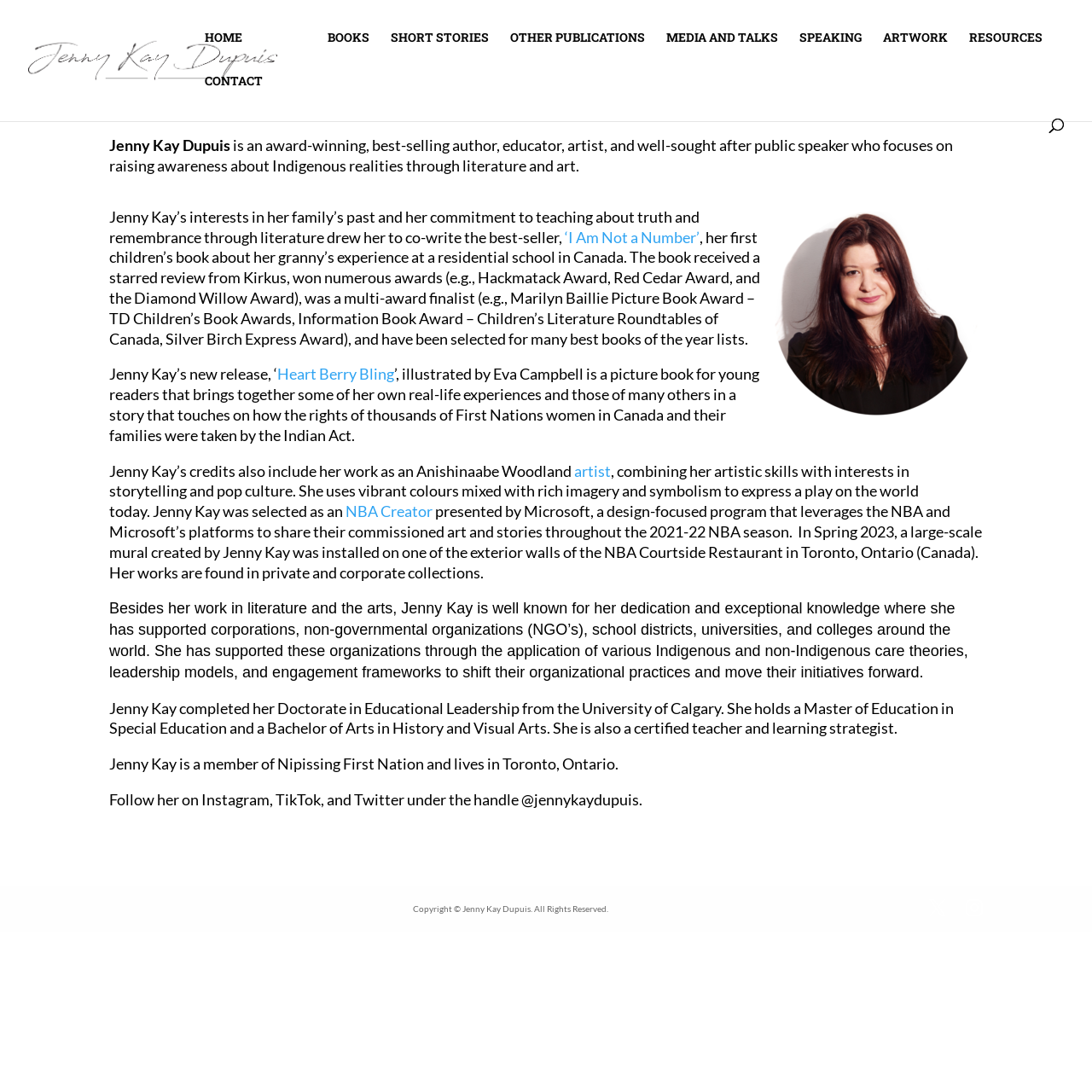Respond to the question below with a concise word or phrase:
What is Jenny Kay Dupuis's profession?

Author, educator, artist, and public speaker